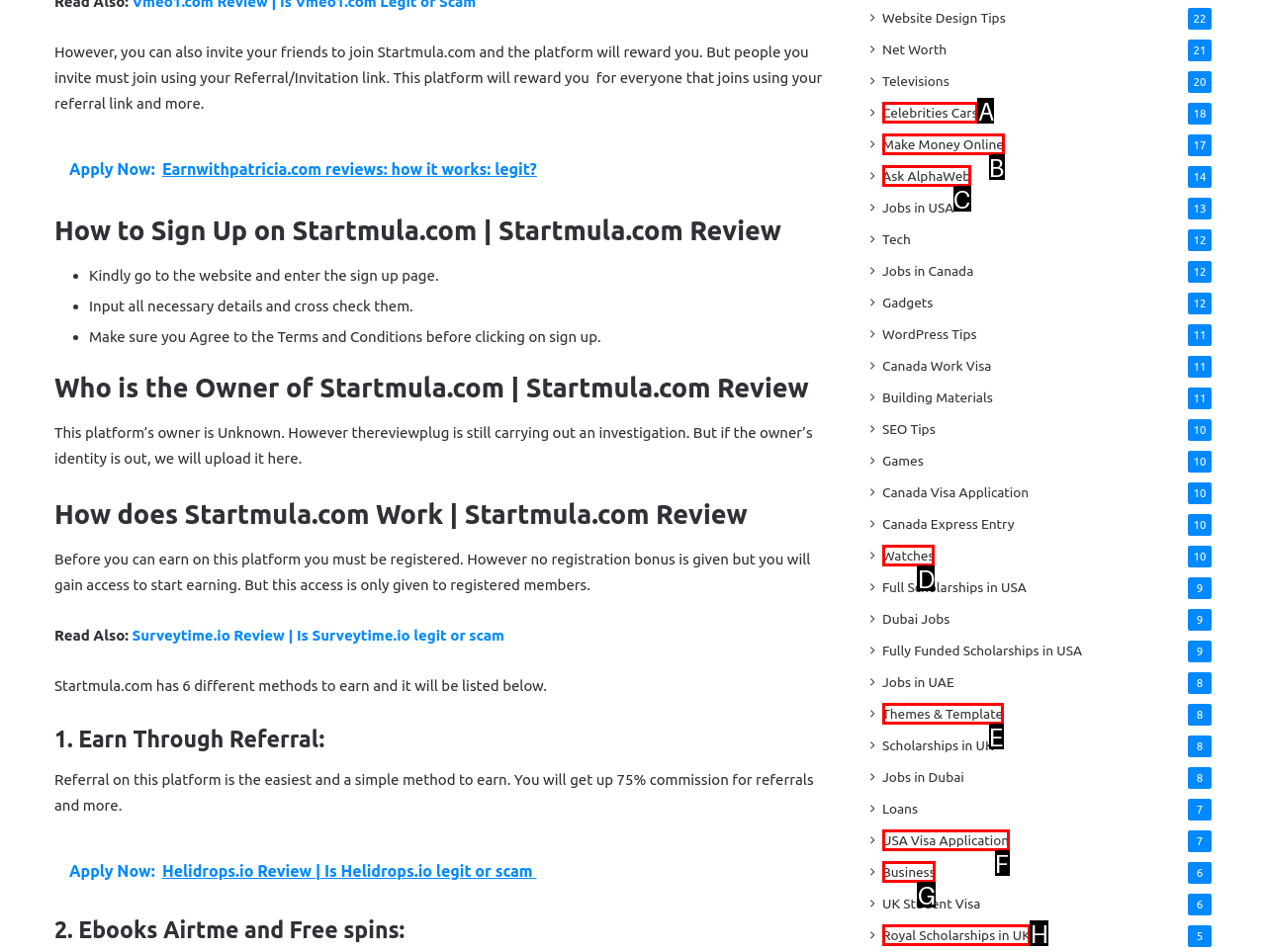To complete the task: Click on 'Make Money Online', select the appropriate UI element to click. Respond with the letter of the correct option from the given choices.

B